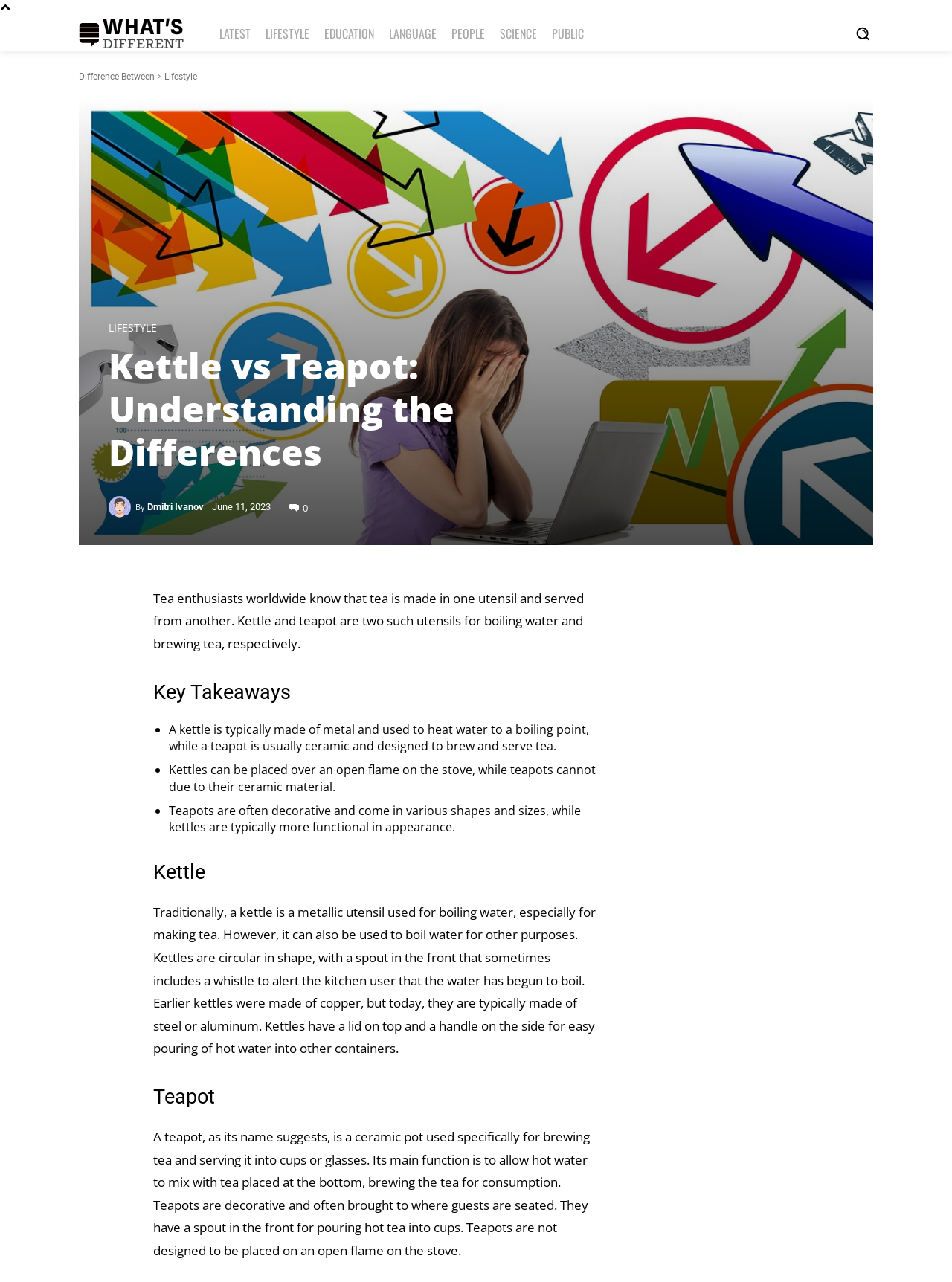Given the following UI element description: "Science", find the bounding box coordinates in the webpage screenshot.

[0.517, 0.012, 0.572, 0.04]